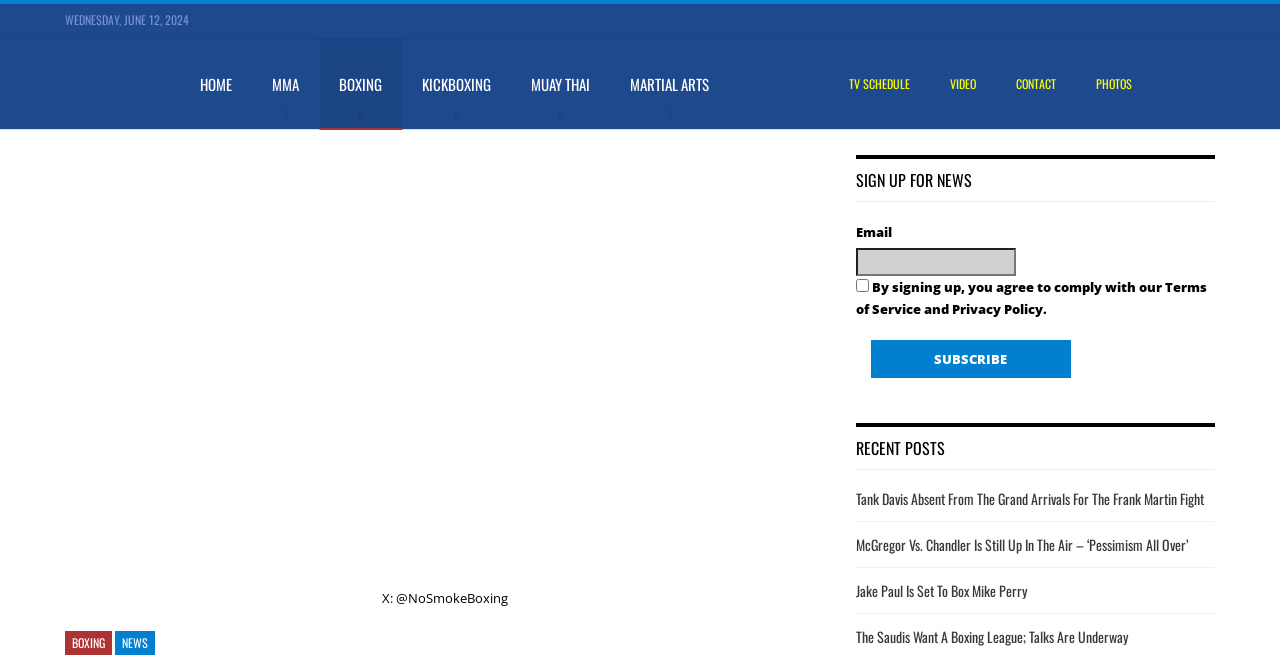Provide a thorough and detailed response to the question by examining the image: 
What is the date of the Bivol vs. Beterbiev fight?

The date of the Bivol vs. Beterbiev fight can be found in the figure caption of the main image on the webpage, which states 'Bivol vs. Beterbiev Set For June 1st, Free On ESPN'.